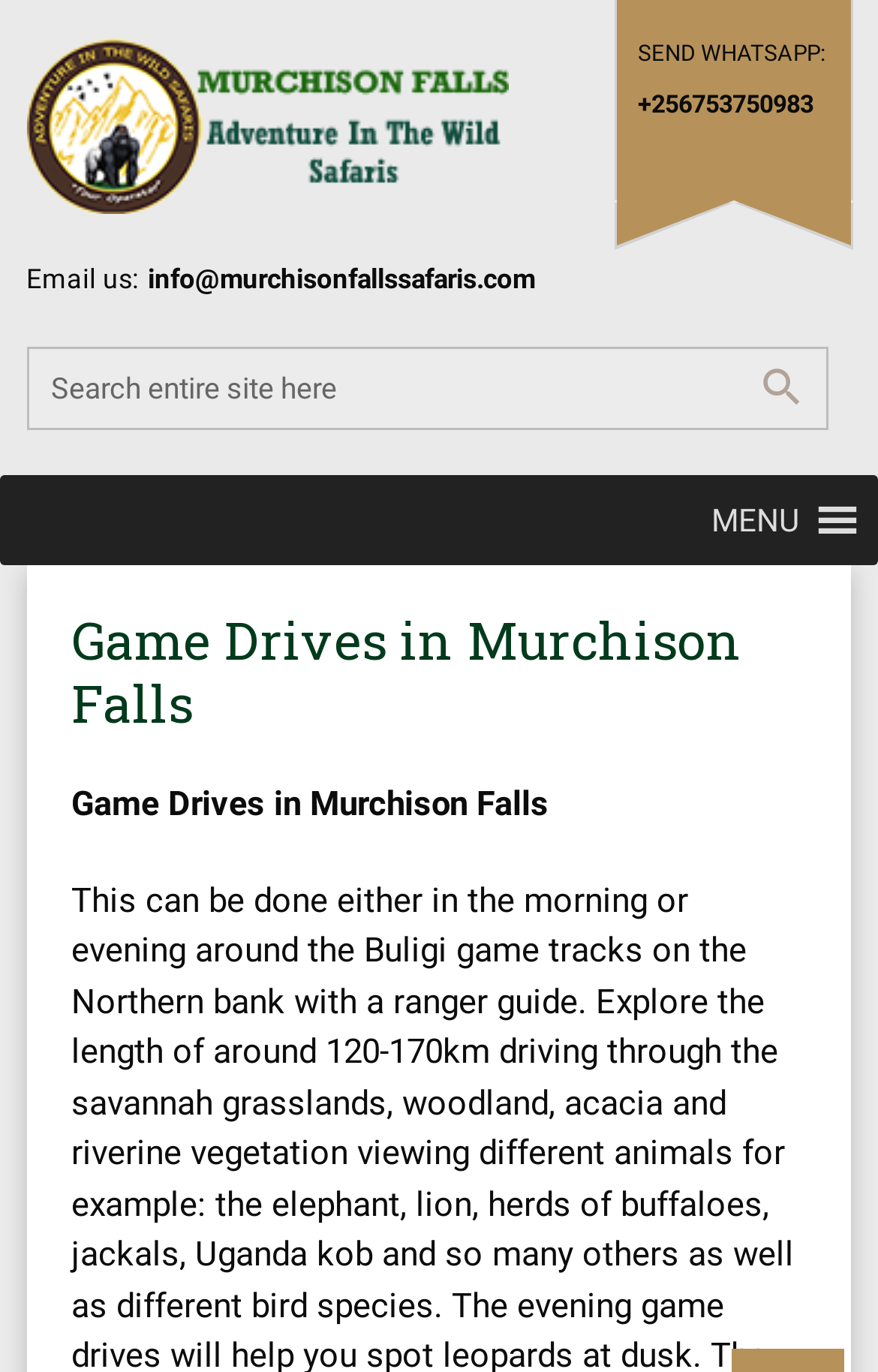Generate an in-depth caption that captures all aspects of the webpage.

The webpage is about Game Drives in Murchison Falls National Park. At the top left corner, there is a link and an image with the same title as the webpage, "Murchison Falls National Park | Game Drives in Murchison Falls - Murchison Falls National Park". 

Below the image, there is a search box that spans almost the entire width of the page, allowing users to search the entire site. A button is located to the right of the search box. 

On the top right corner, there is a section for contacting the park. It includes a "SEND WHATSAPP" label, a phone number "+256753750983", and an "Email us" label with the email address "info@murchisonfallssafaris.com". 

Further down, there is a menu button with a label "MENU" and an icon. When expanded, it is not clear what options are available. 

The main content of the webpage starts below the menu button, with a heading "Game Drives in Murchison Falls" that spans most of the page width.